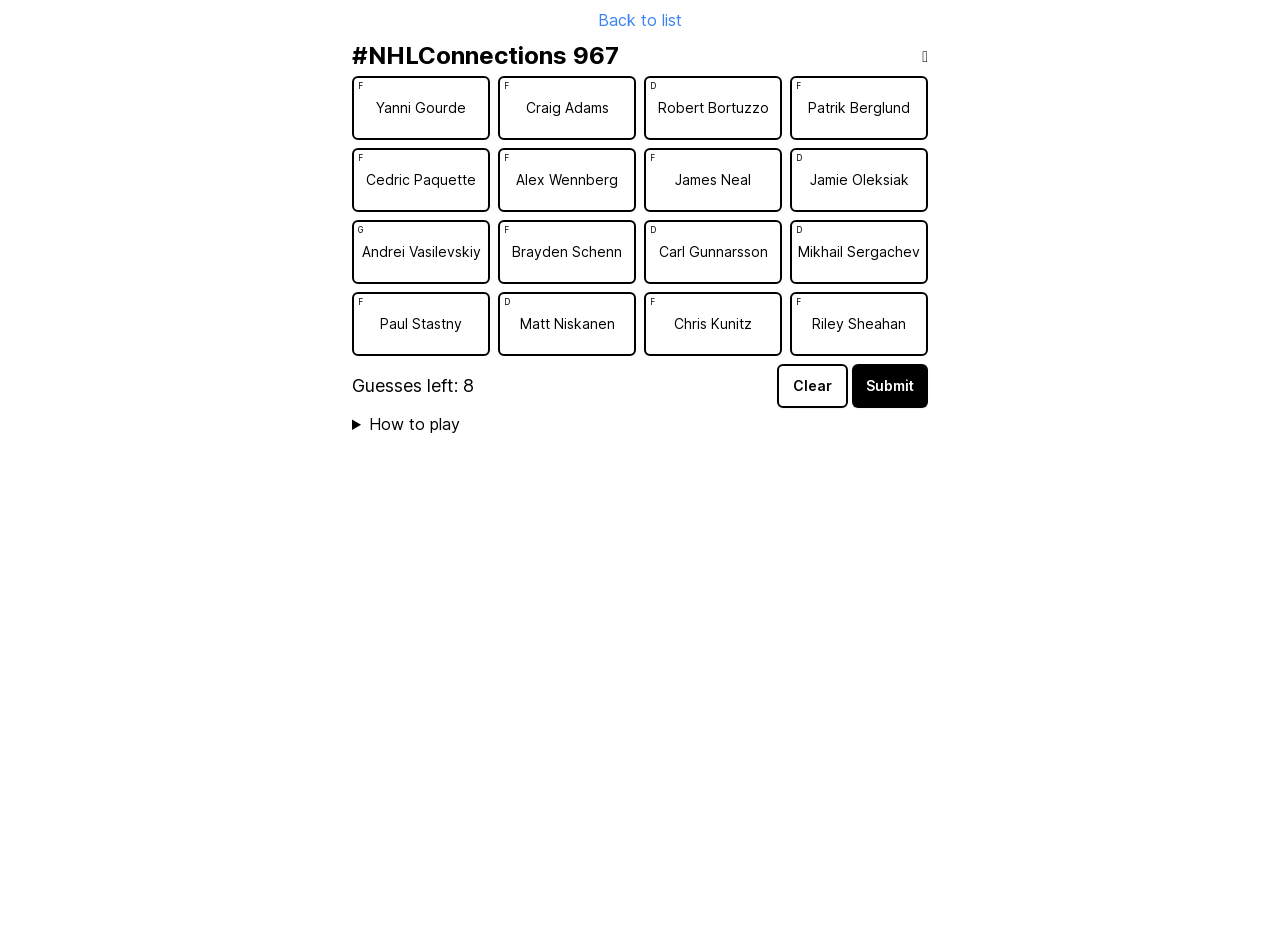Using the element description Back to list, predict the bounding box coordinates for the UI element. Provide the coordinates in (top-left x, top-left y, bottom-right x, bottom-right y) format with values ranging from 0 to 1.

[0.467, 0.009, 0.533, 0.034]